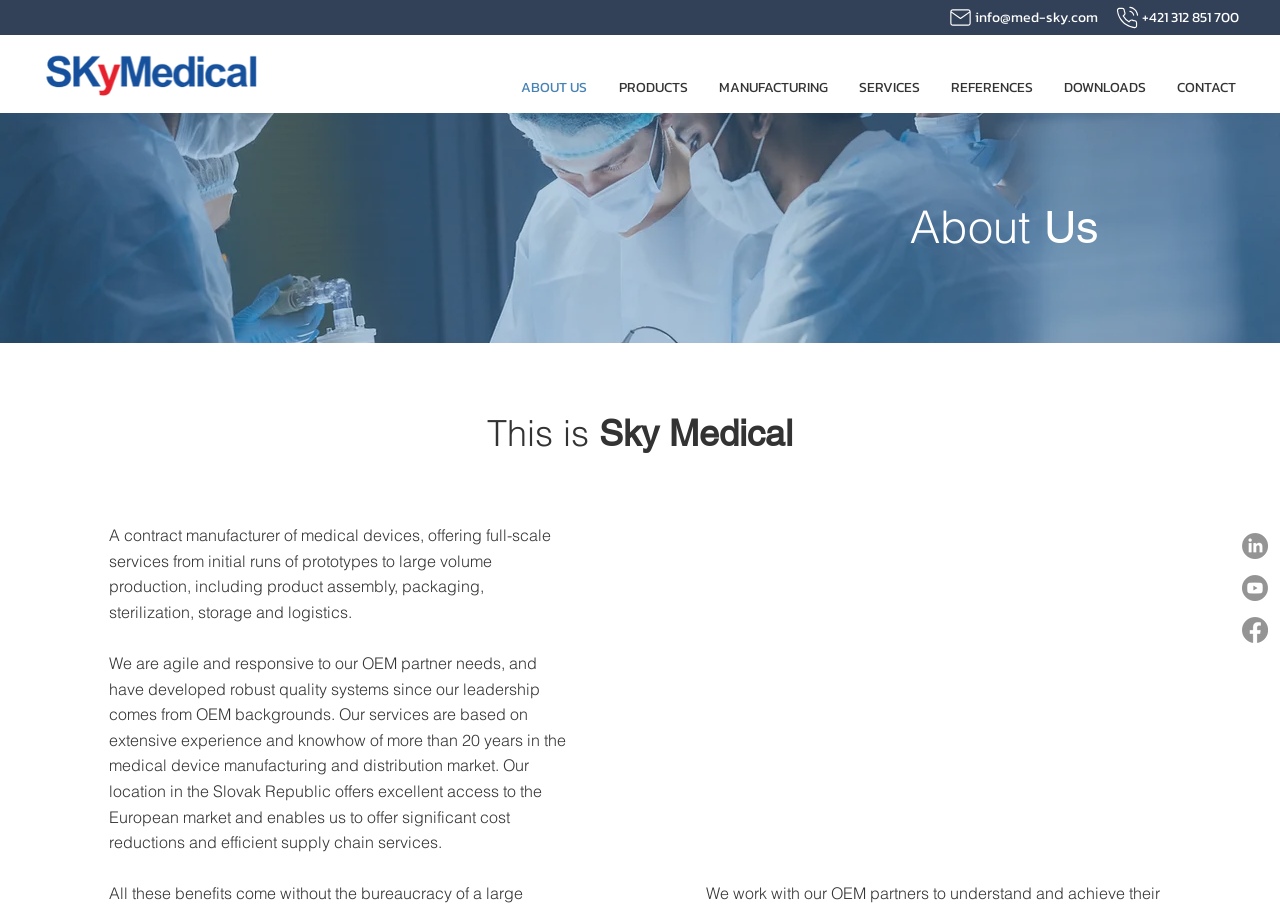Locate the bounding box coordinates of the area you need to click to fulfill this instruction: 'Click the LinkedIn social media link'. The coordinates must be in the form of four float numbers ranging from 0 to 1: [left, top, right, bottom].

[0.97, 0.588, 0.991, 0.617]